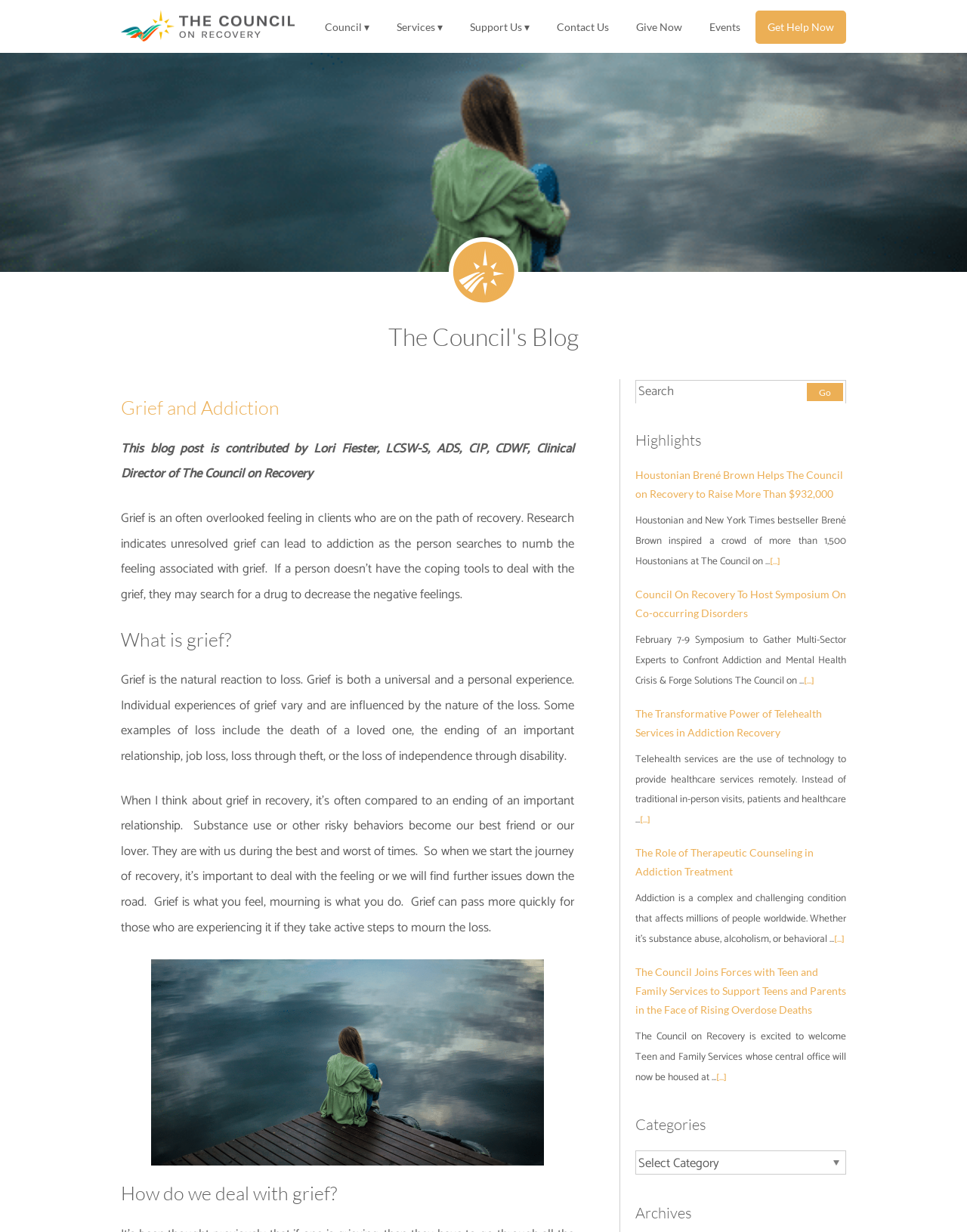Determine the main heading of the webpage and generate its text.

The Council's Blog